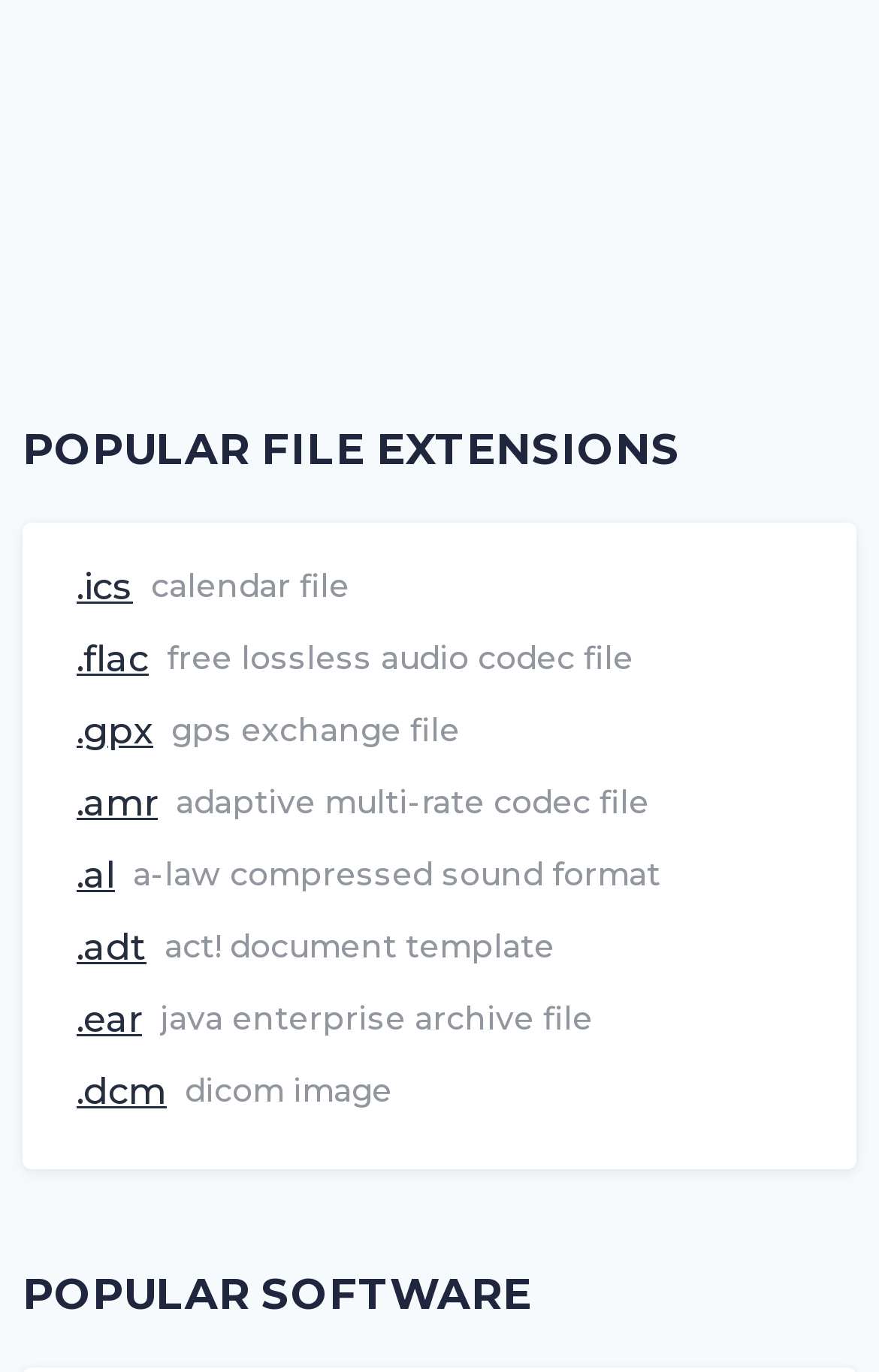Please identify the bounding box coordinates of the clickable region that I should interact with to perform the following instruction: "Contact Excelpoint". The coordinates should be expressed as four float numbers between 0 and 1, i.e., [left, top, right, bottom].

None